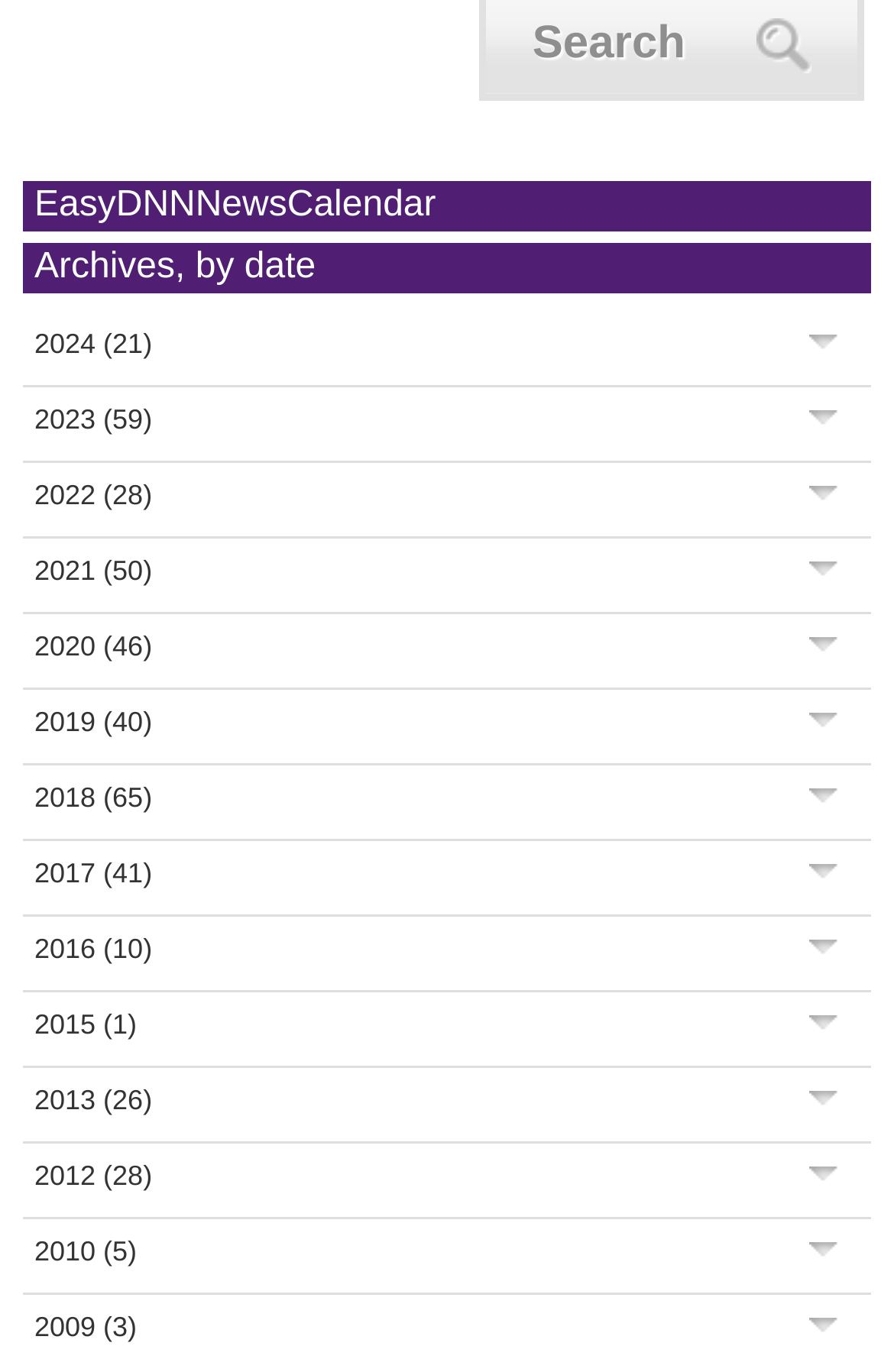Based on the element description: "2023 (59)", identify the UI element and provide its bounding box coordinates. Use four float numbers between 0 and 1, [left, top, right, bottom].

[0.038, 0.294, 0.17, 0.317]